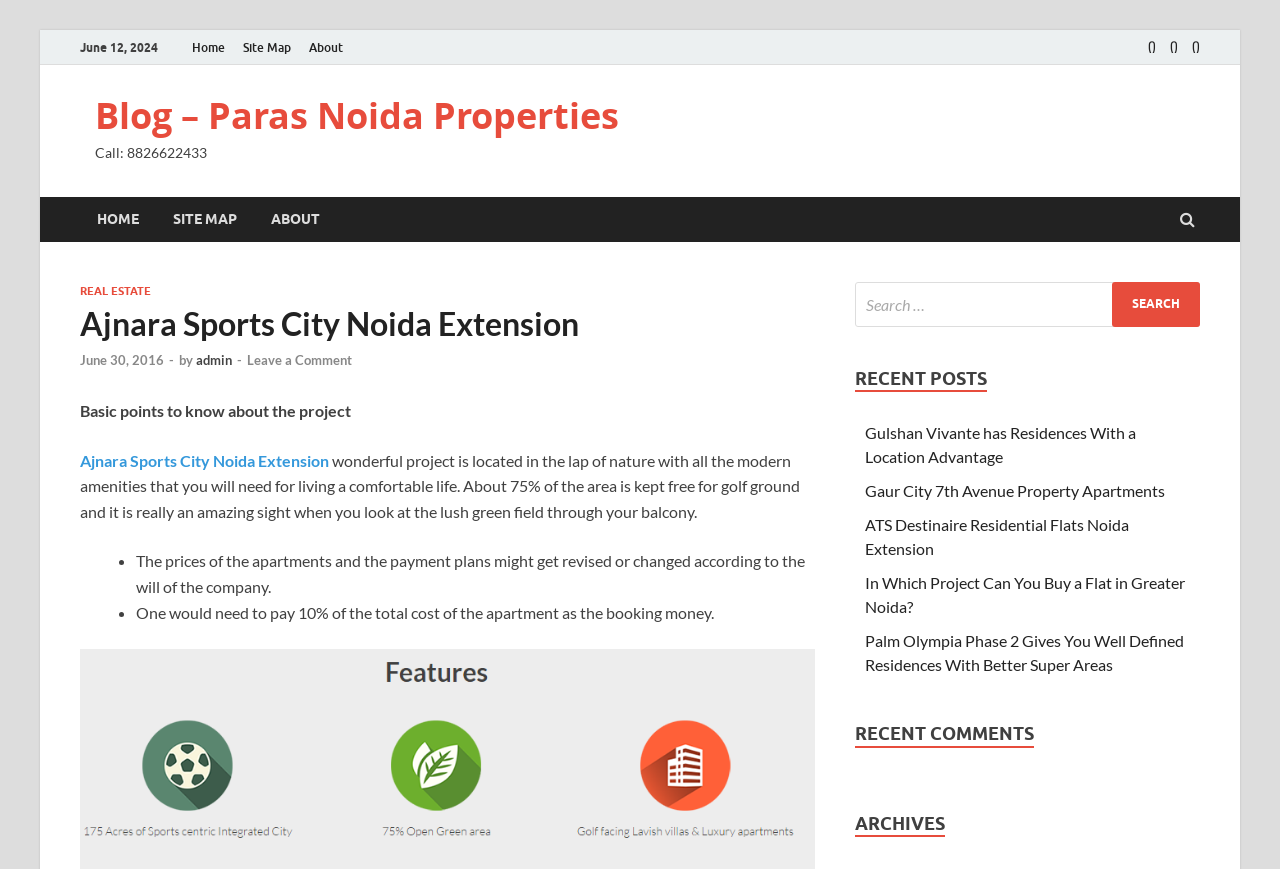What is the date mentioned at the top of the webpage?
Answer with a single word or phrase, using the screenshot for reference.

June 12, 2024